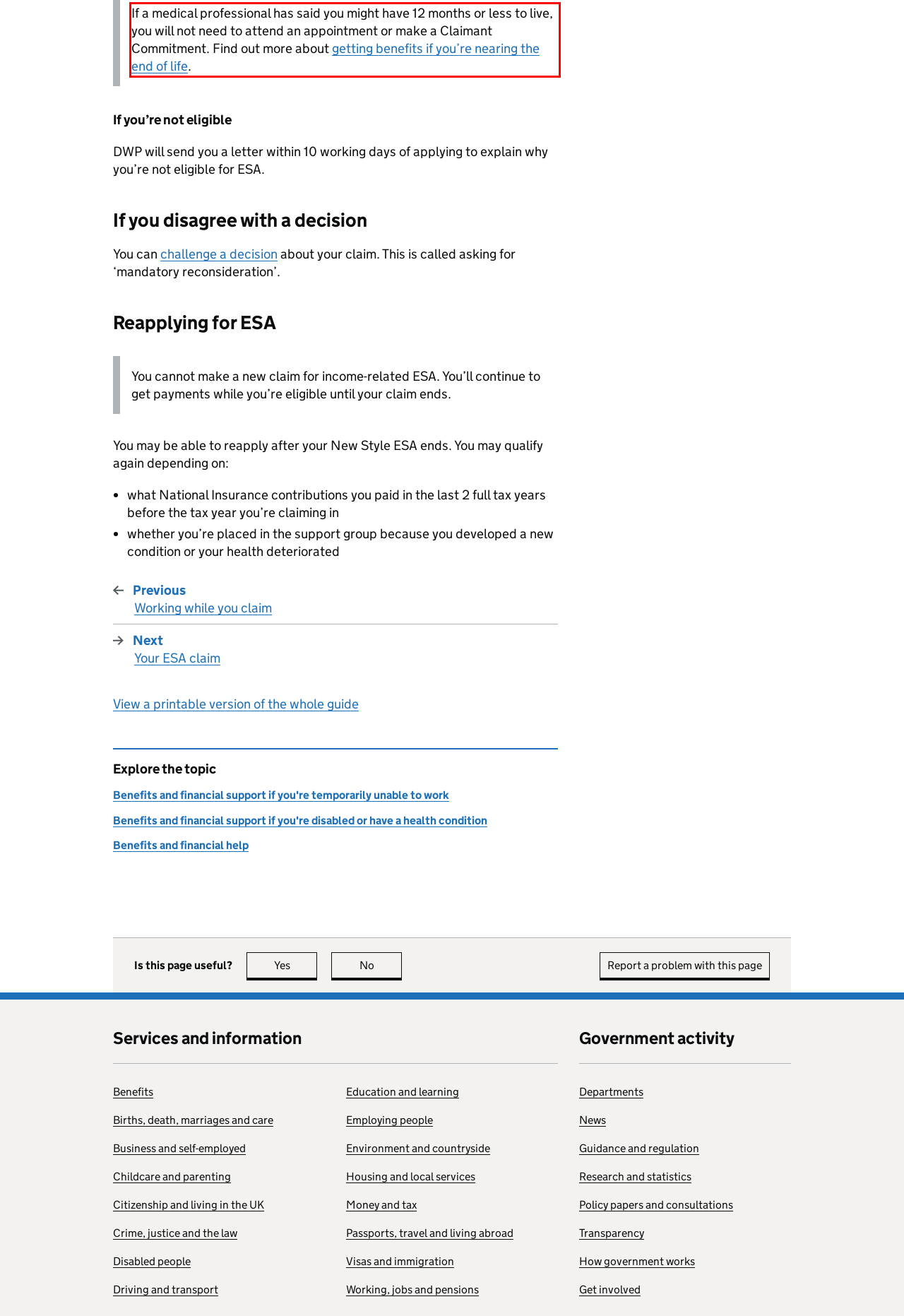Your task is to recognize and extract the text content from the UI element enclosed in the red bounding box on the webpage screenshot.

If a medical professional has said you might have 12 months or less to live, you will not need to attend an appointment or make a Claimant Commitment. Find out more about getting benefits if you’re nearing the end of life.